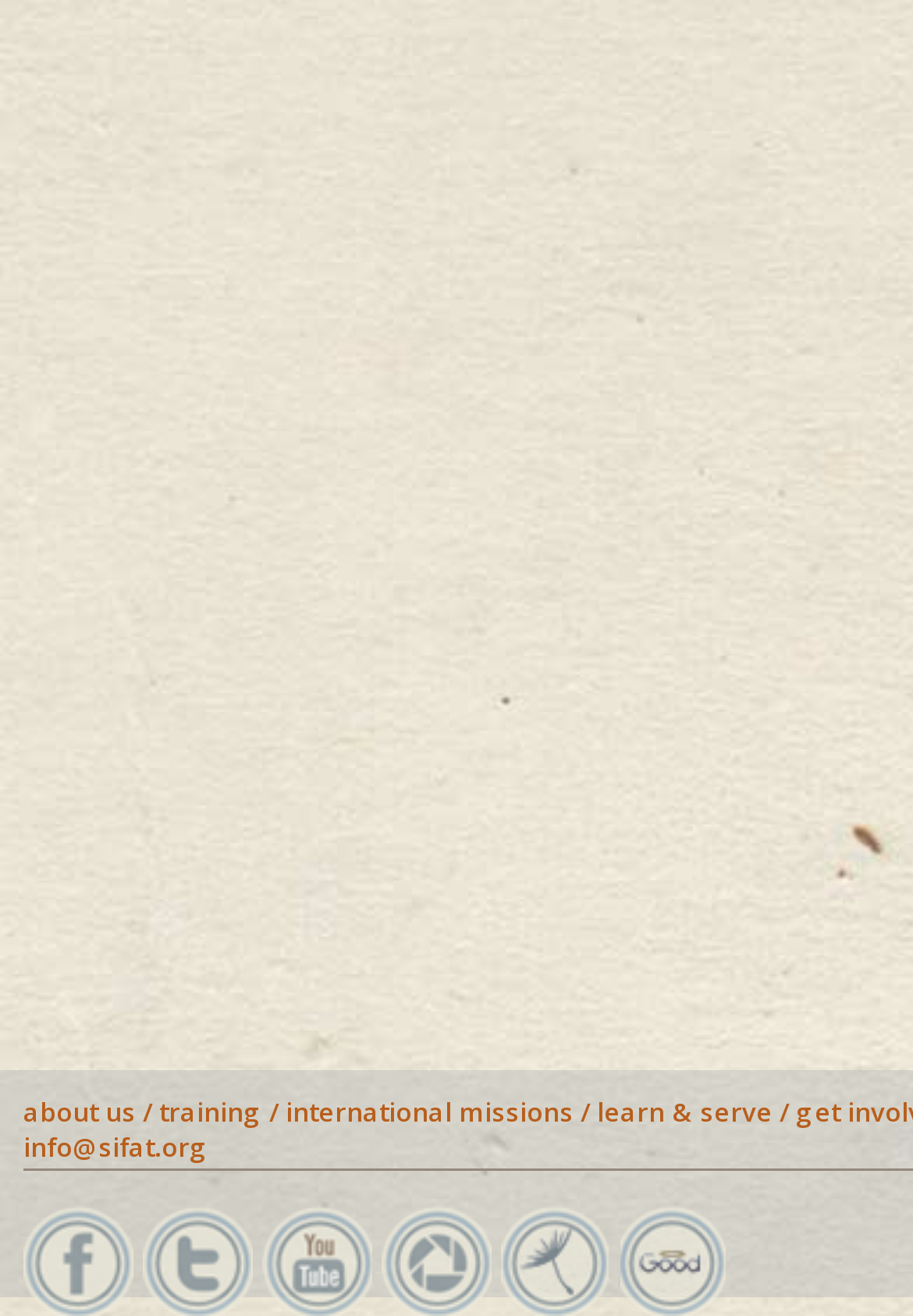Please find the bounding box for the following UI element description. Provide the coordinates in (top-left x, top-left y, bottom-right x, bottom-right y) format, with values between 0 and 1: learn & serve

[0.654, 0.831, 0.846, 0.858]